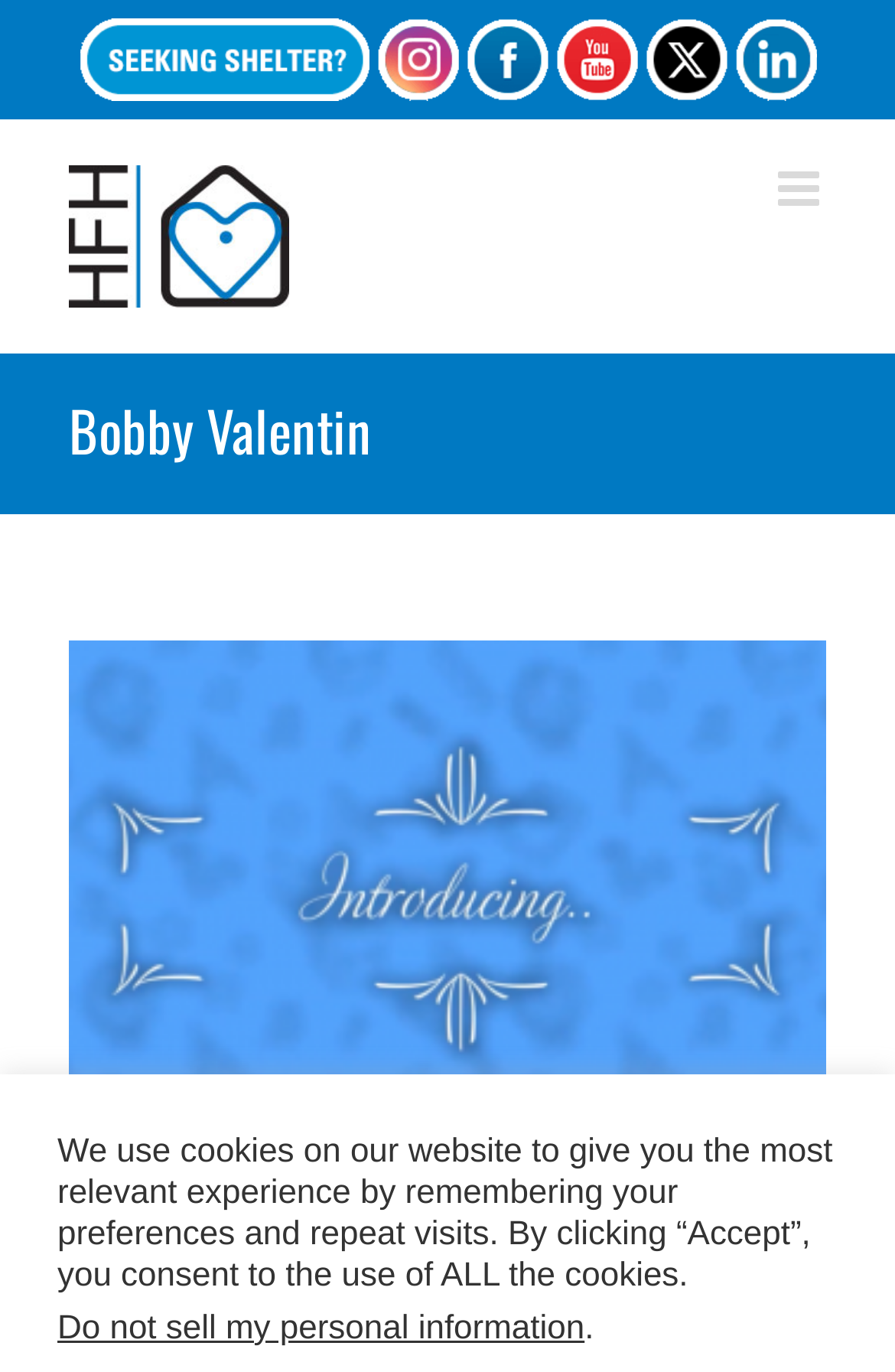Locate the bounding box coordinates of the clickable region necessary to complete the following instruction: "Leave a comment". Provide the coordinates in the format of four float numbers between 0 and 1, i.e., [left, top, right, bottom].

None